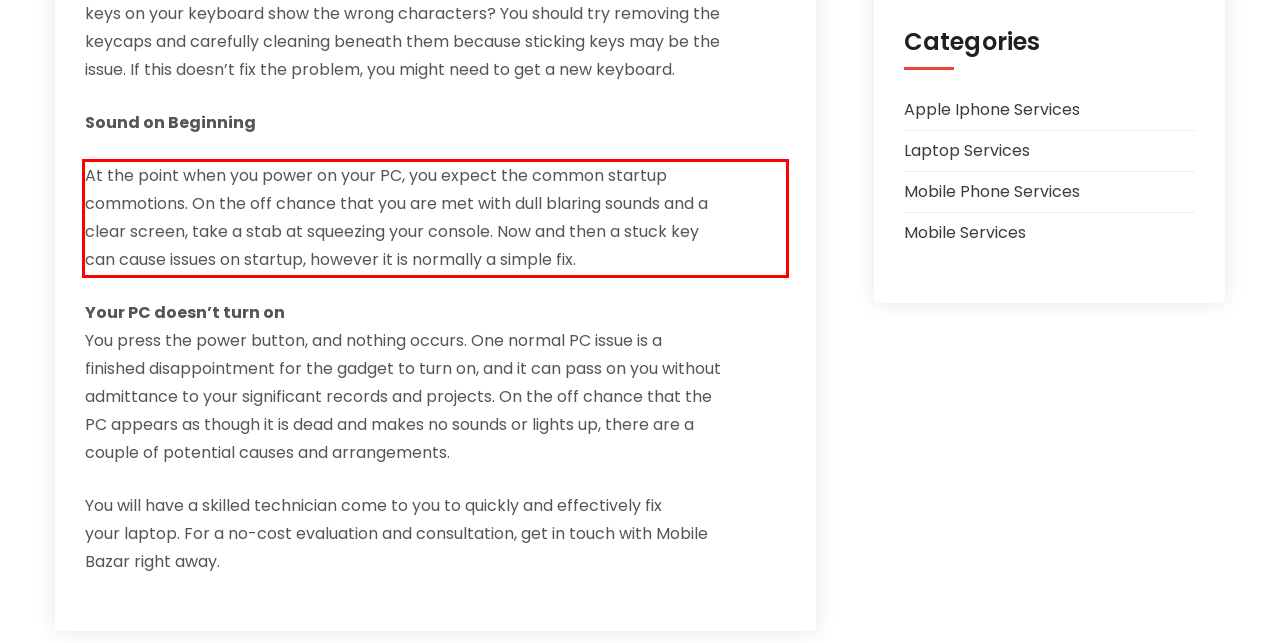You are provided with a screenshot of a webpage containing a red bounding box. Please extract the text enclosed by this red bounding box.

At the point when you power on your PC, you expect the common startup commotions. On the off chance that you are met with dull blaring sounds and a clear screen, take a stab at squeezing your console. Now and then a stuck key can cause issues on startup, however it is normally a simple fix.